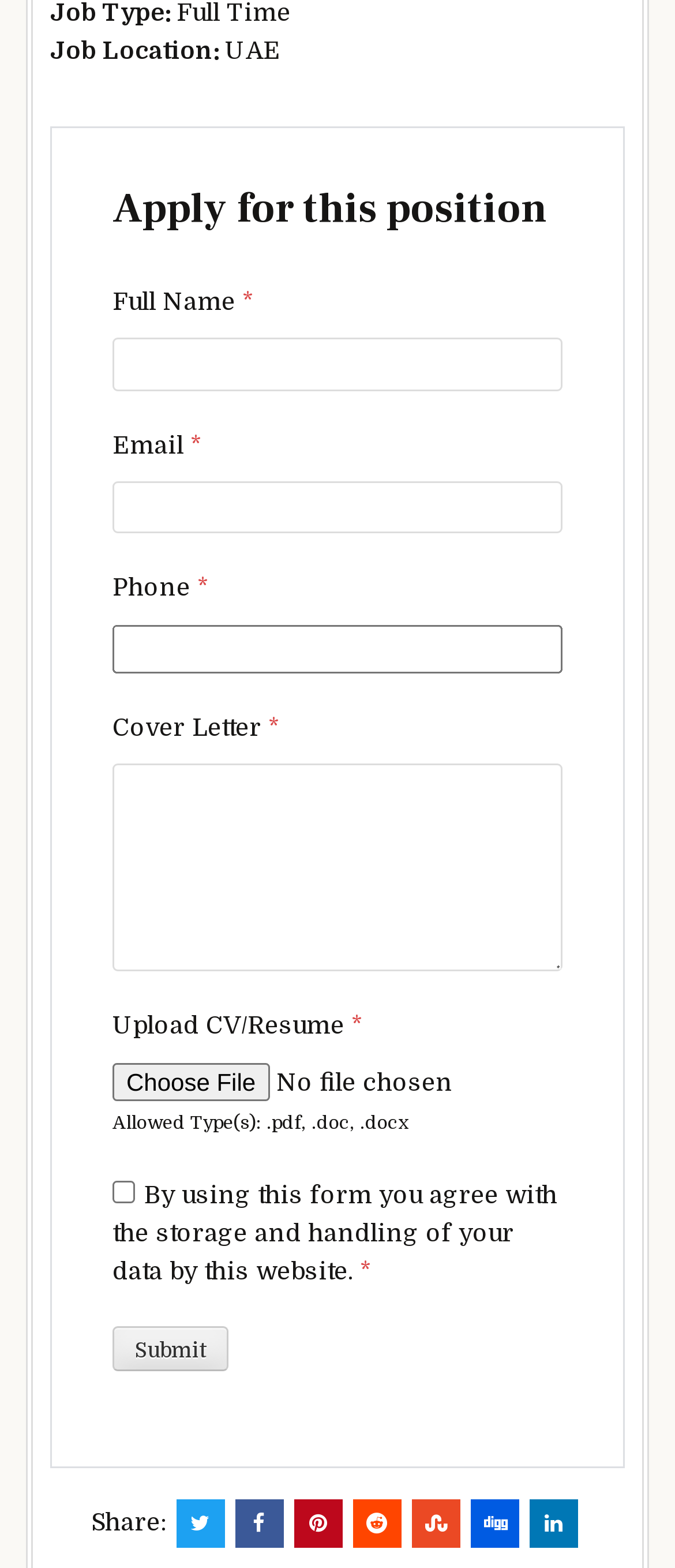Please identify the bounding box coordinates of the element on the webpage that should be clicked to follow this instruction: "Enter email". The bounding box coordinates should be given as four float numbers between 0 and 1, formatted as [left, top, right, bottom].

[0.167, 0.307, 0.833, 0.34]